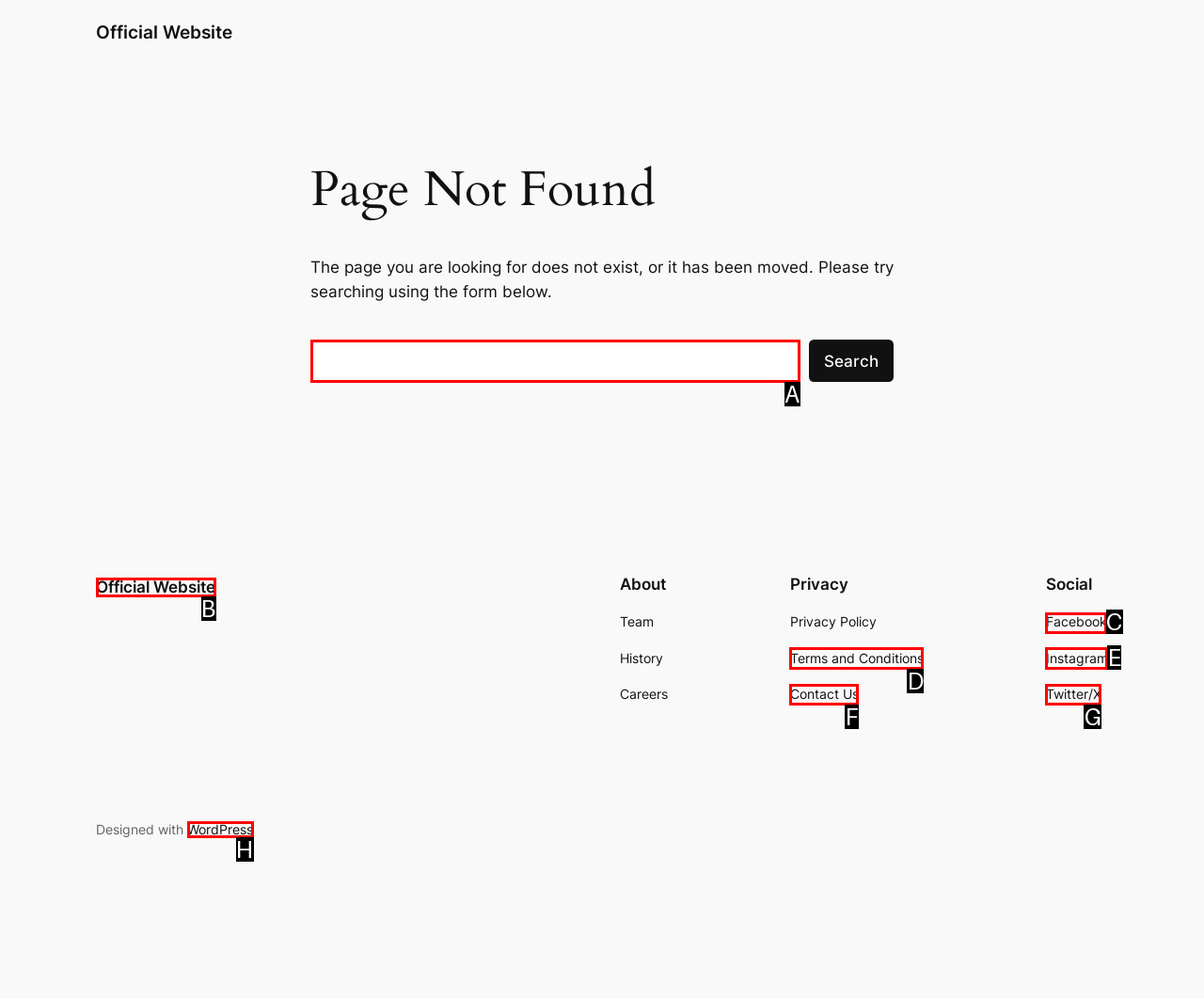Select the proper HTML element to perform the given task: Enter your name in the 'Name*' field Answer with the corresponding letter from the provided choices.

None